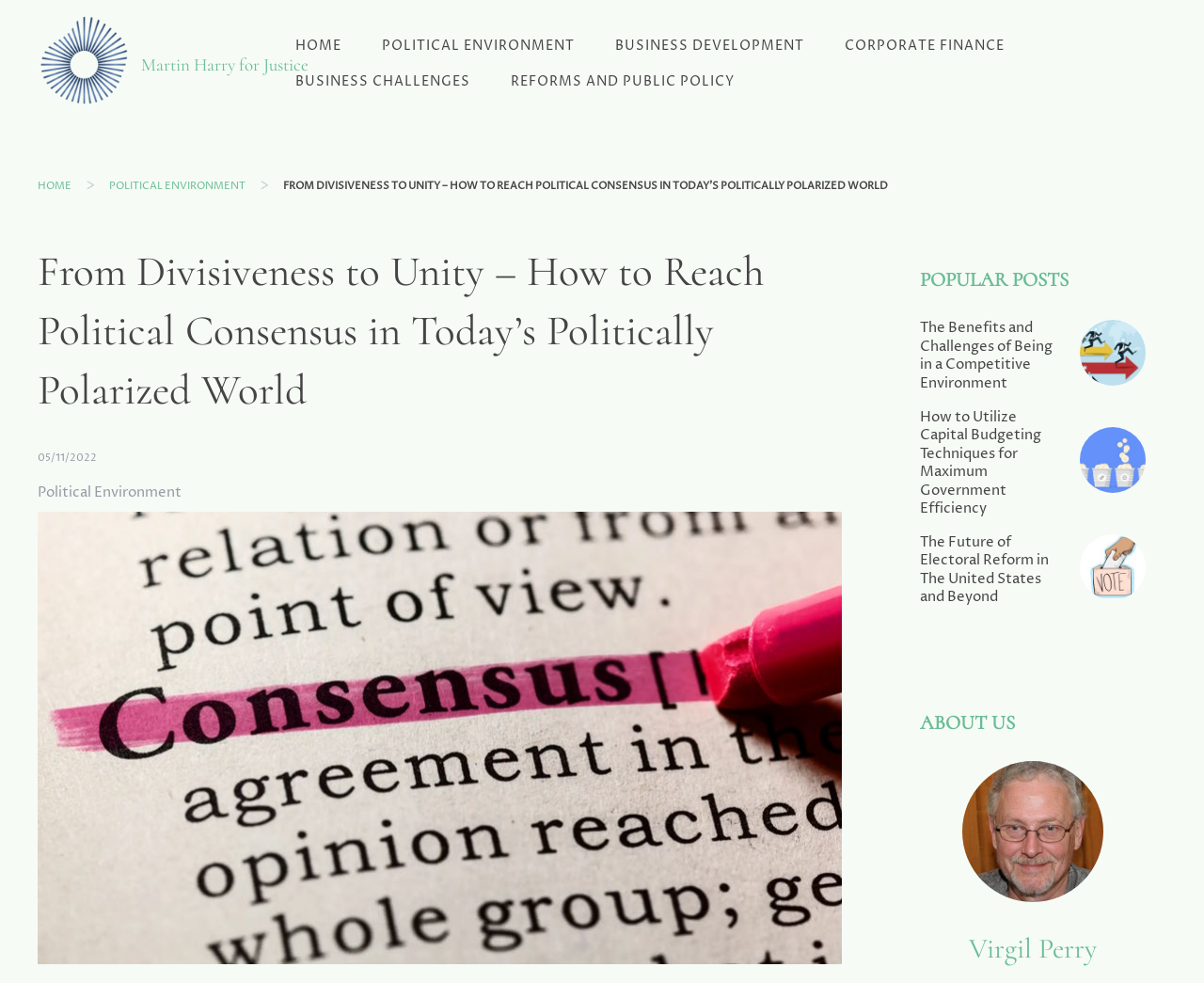Who is the person mentioned in the 'ABOUT US' section?
Refer to the image and provide a one-word or short phrase answer.

Virgil Perry